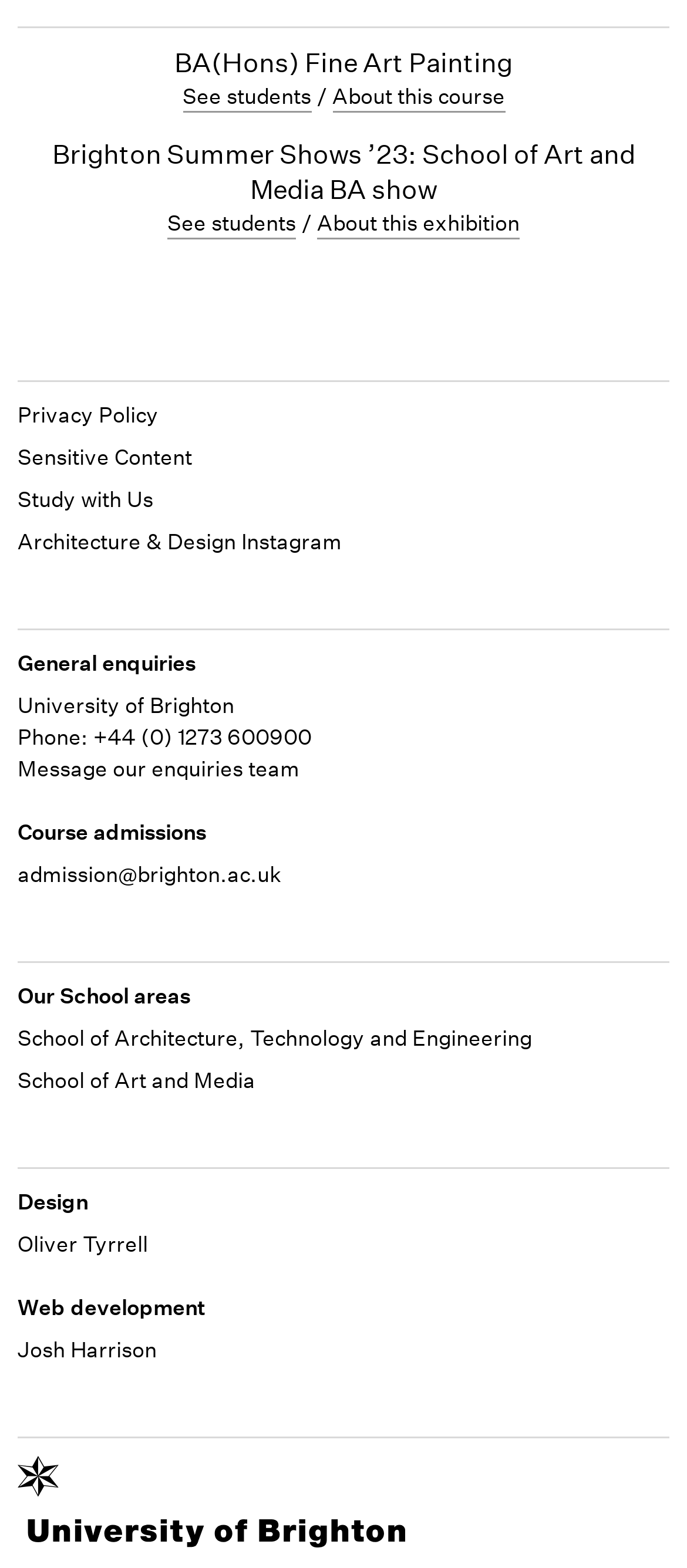Identify the bounding box coordinates of the element to click to follow this instruction: 'Learn about the Brighton Summer Shows ’23 exhibition'. Ensure the coordinates are four float values between 0 and 1, provided as [left, top, right, bottom].

[0.026, 0.088, 0.974, 0.133]